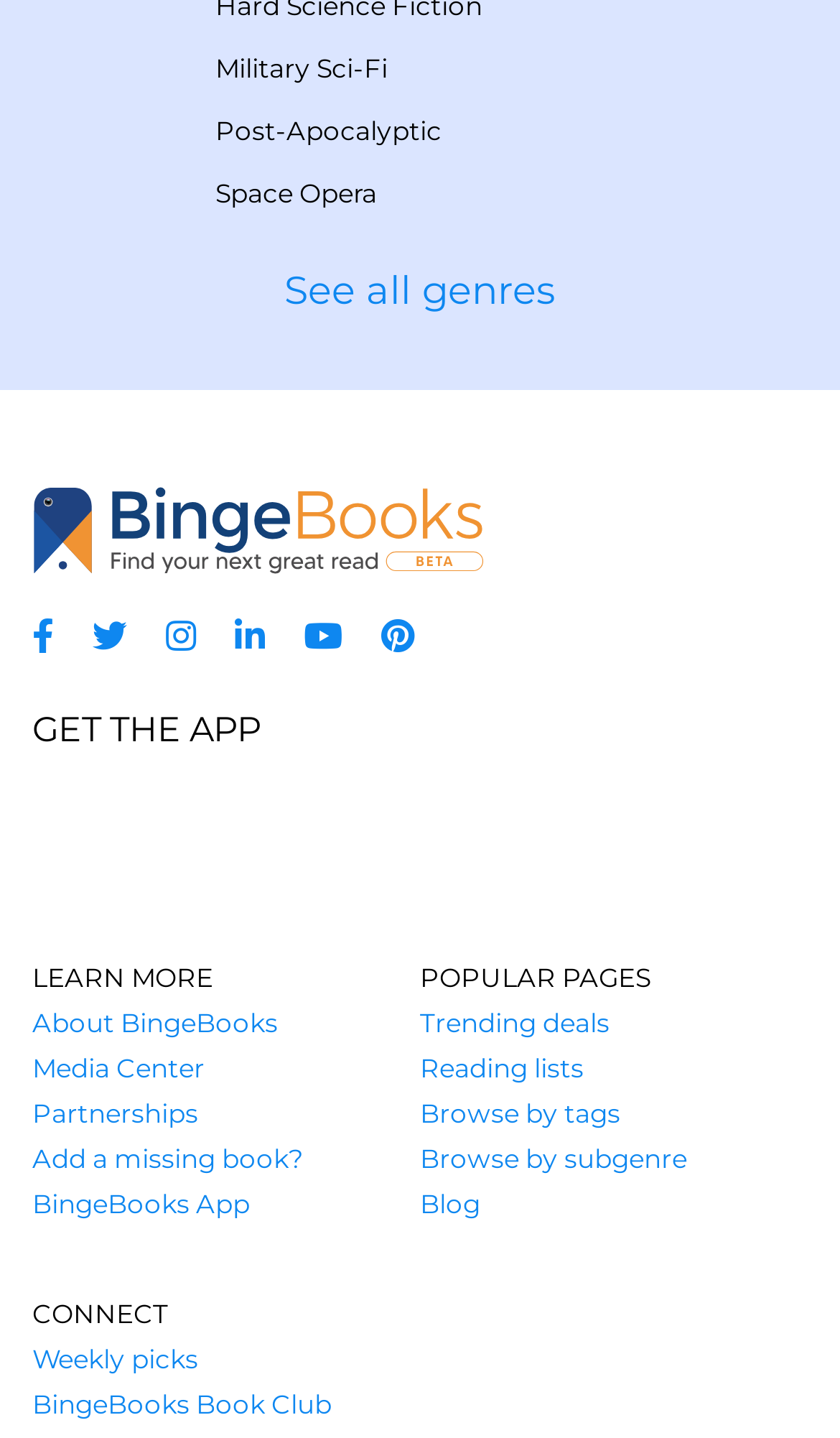Bounding box coordinates are specified in the format (top-left x, top-left y, bottom-right x, bottom-right y). All values are floating point numbers bounded between 0 and 1. Please provide the bounding box coordinate of the region this sentence describes: title="Facebook group for BingeBooks readers"

[0.038, 0.429, 0.064, 0.457]